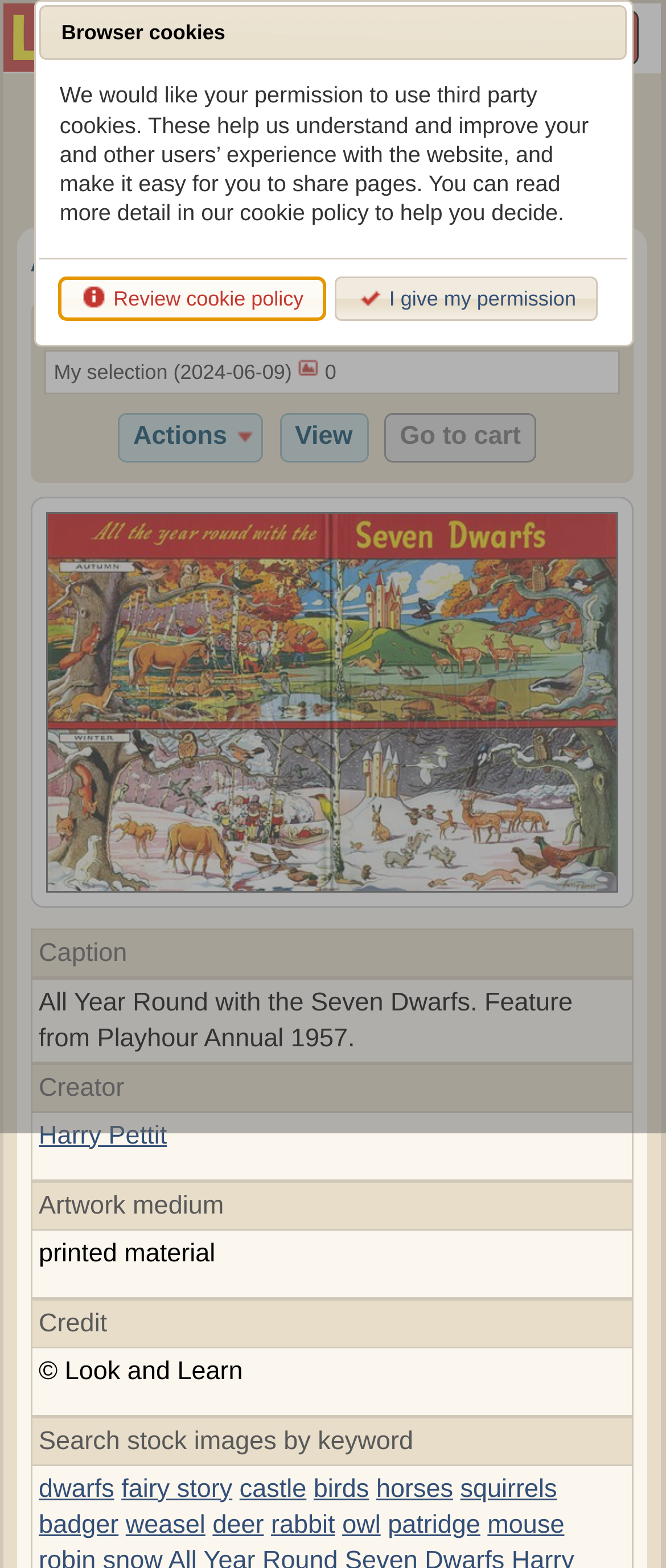Please respond in a single word or phrase: 
What is the name of the stock image?

All Year Round with the Seven Dwarfs